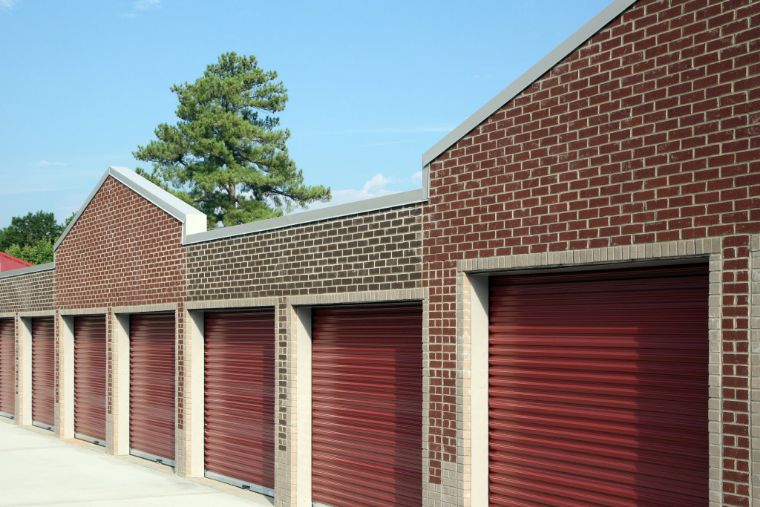Using the information from the screenshot, answer the following question thoroughly:
What is the purpose of the storage units?

The image emphasizes the practicality and appeal of these storage spaces for various rental opportunities, whether it's climate-controlled or standard outdoor units, often utilized by businesses or individuals who need additional storage solutions.